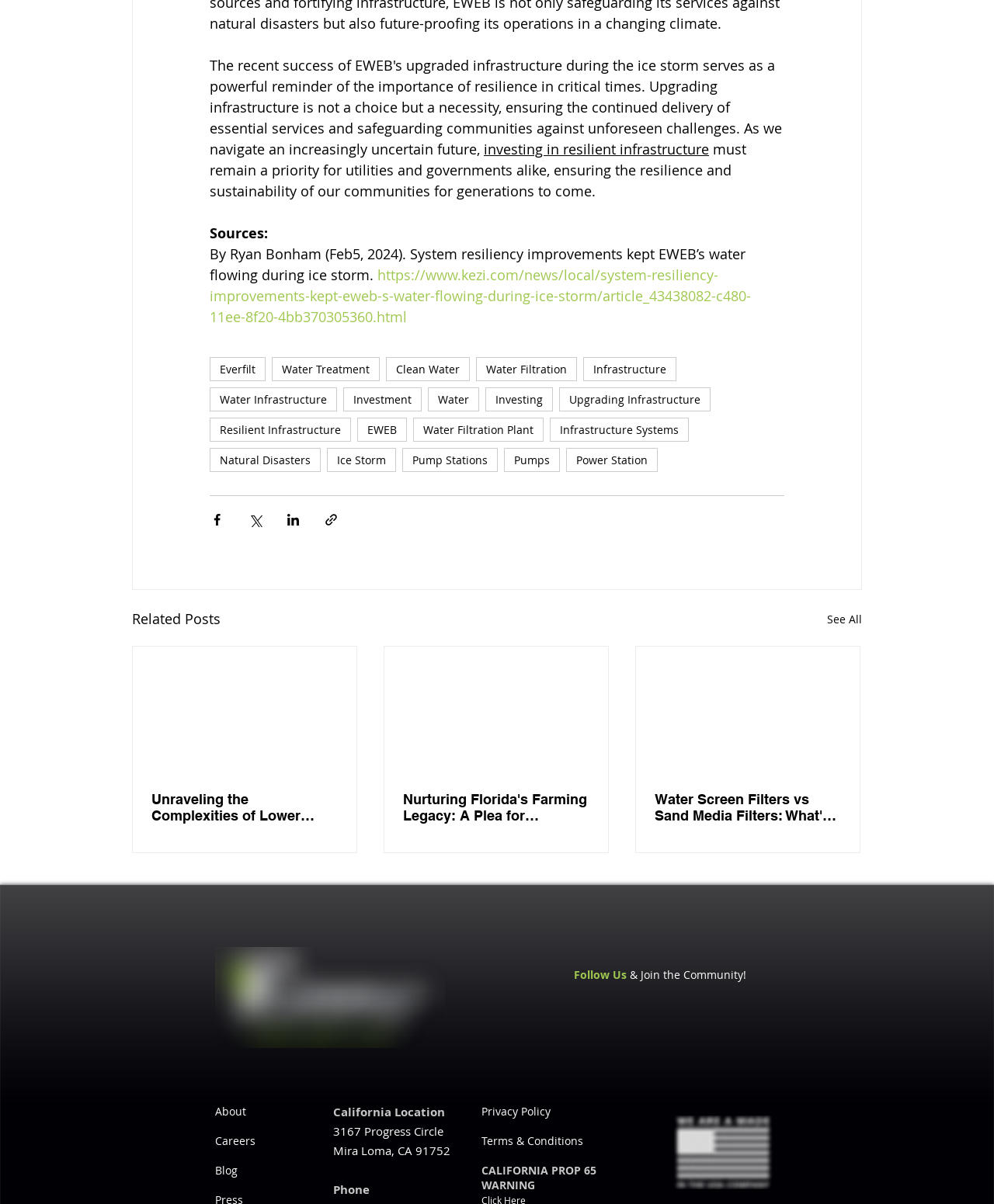Refer to the element description investing in resilient infrastructure and identify the corresponding bounding box in the screenshot. Format the coordinates as (top-left x, top-left y, bottom-right x, bottom-right y) with values in the range of 0 to 1.

[0.487, 0.116, 0.713, 0.132]